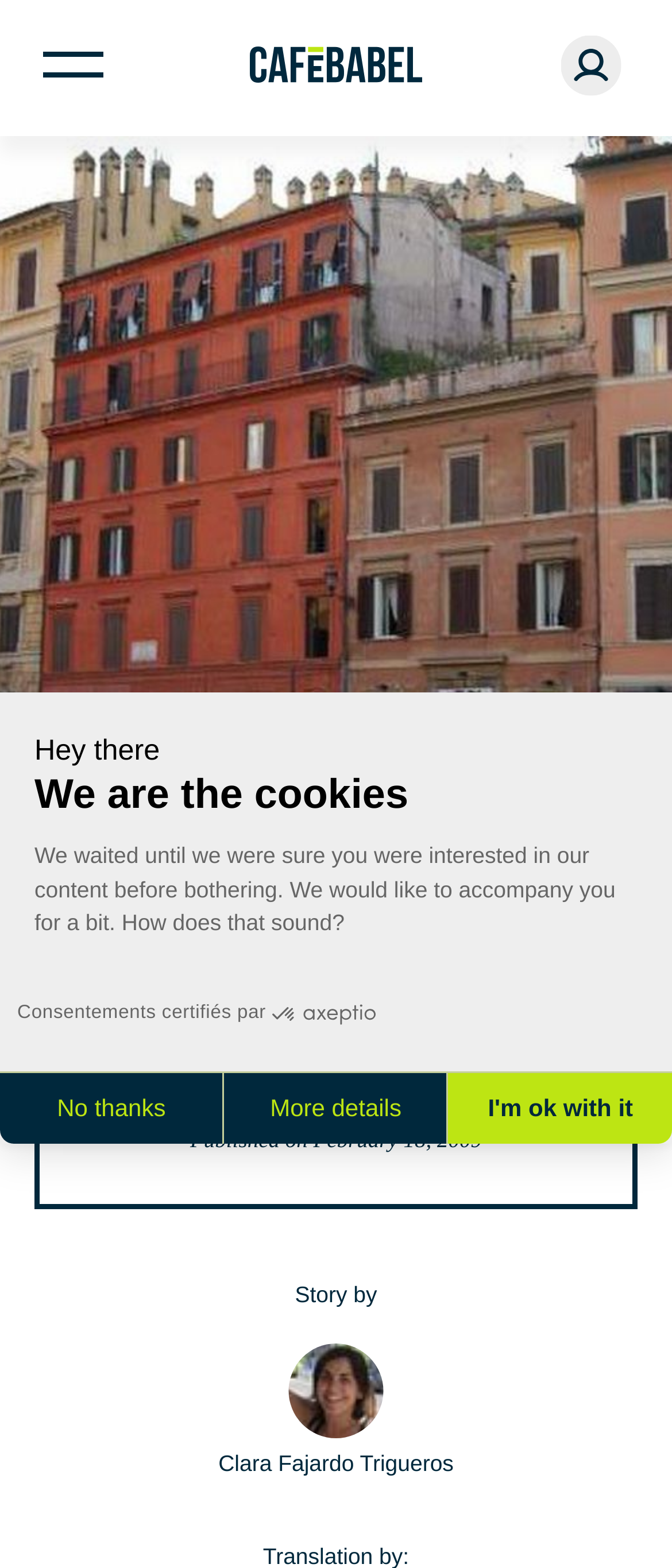Produce an extensive caption that describes everything on the webpage.

This webpage appears to be an article page from Cafébabel, a news or blog website. At the top left, there is a button and a link to the logo of Cafébabel, accompanied by a blank profile picture at the top right. 

Below the top section, the main article title "Property tax abolished in southern Italy, stupid" is prominently displayed. The article's metadata, including the publication date "February 18, 2009", and the author "Clara Fajardo Trigueros" are shown below the title.

The main content of the article is not explicitly described in the accessibility tree, but it likely occupies the majority of the page's central area.

At the bottom of the page, there is a copyright notice "© Cafébabel — 2024" and a dialog box for managing cookie consent preferences. The dialog box contains a heading "Hey there We are the cookies" and a paragraph of text explaining the website's cookie policy. There are four buttons within the dialog box: "Consentements certifiés par Axeptio", "No thanks", "More details", and "I'm ok with it", allowing users to customize their cookie settings.